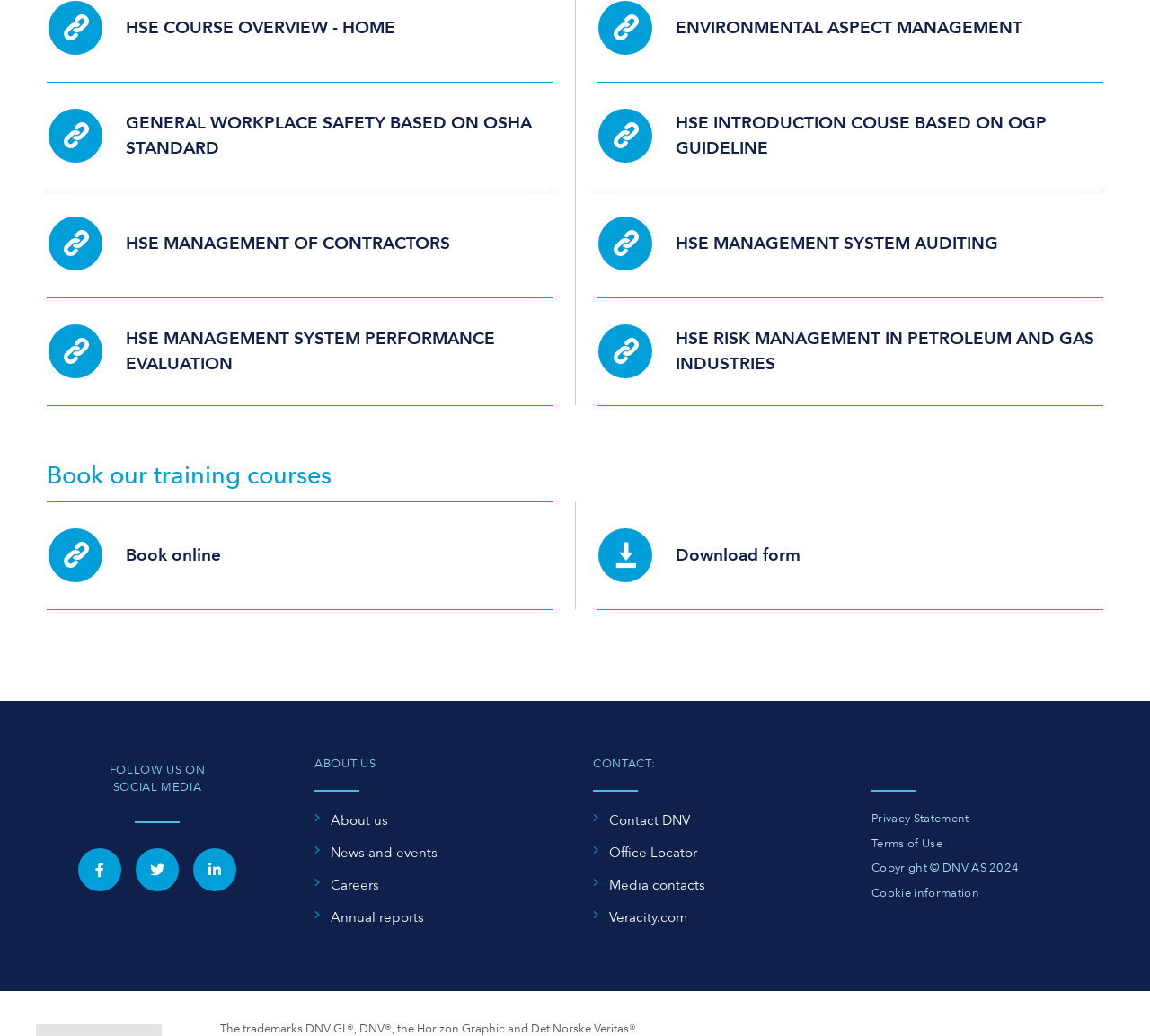Please identify the bounding box coordinates of the region to click in order to complete the task: "Read about HSE COURSE OVERVIEW". The coordinates must be four float numbers between 0 and 1, specified as [left, top, right, bottom].

[0.109, 0.015, 0.475, 0.039]